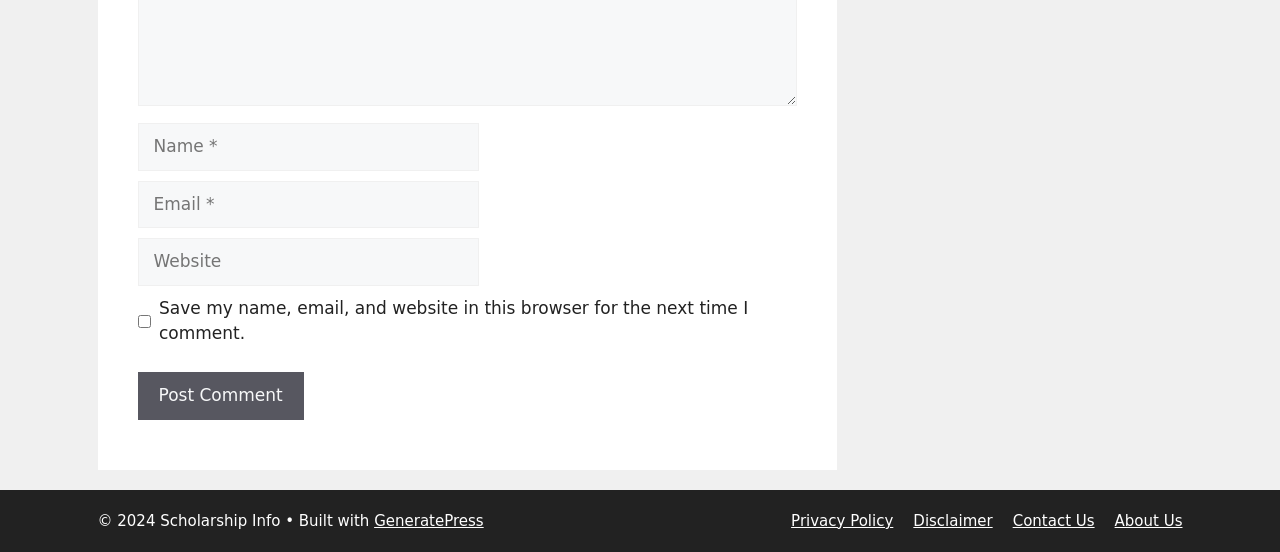Reply to the question with a brief word or phrase: What is the name of the theme used to build the website?

GeneratePress